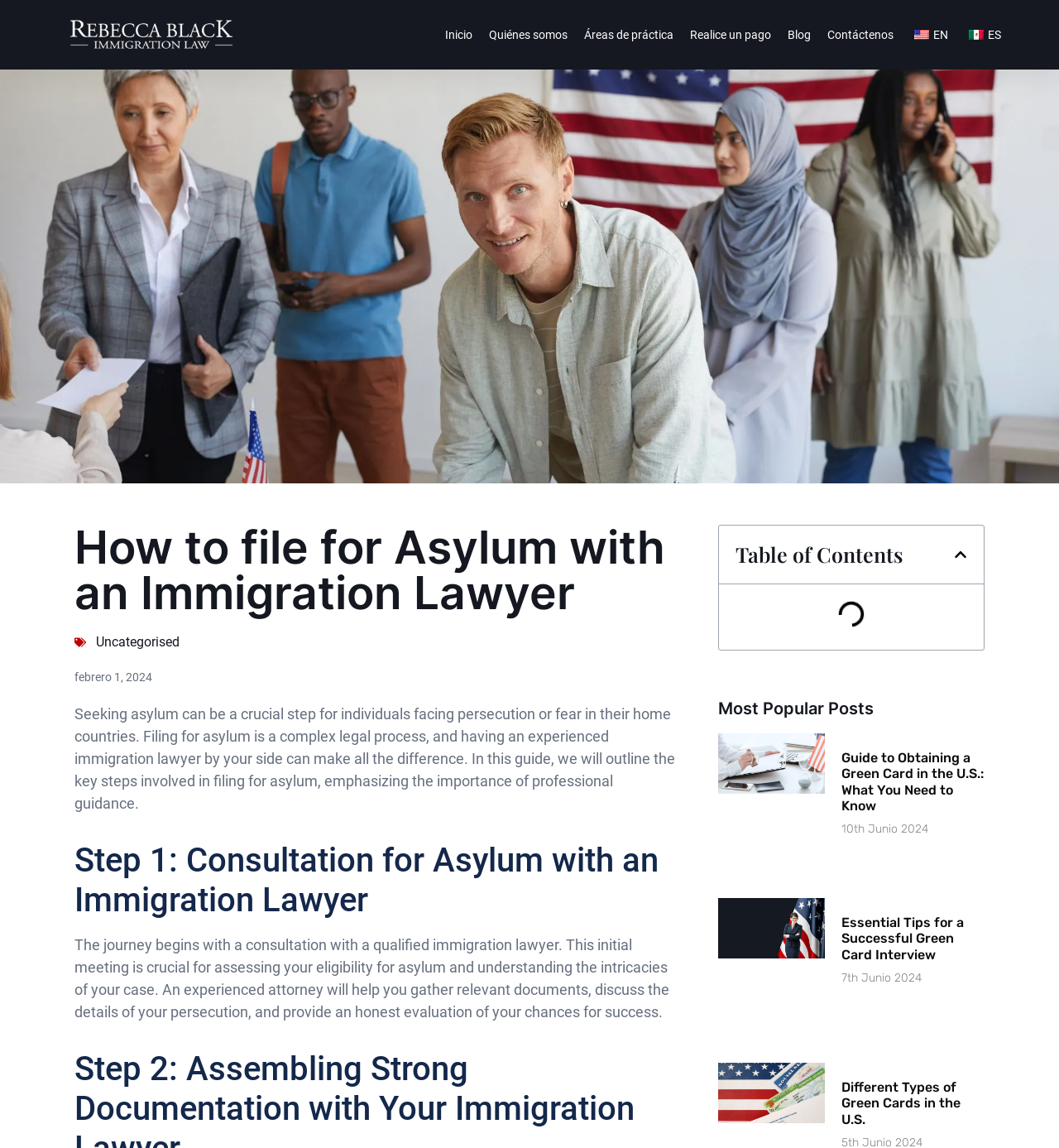Predict the bounding box of the UI element based on the description: "Áreas de práctica". The coordinates should be four float numbers between 0 and 1, formatted as [left, top, right, bottom].

[0.552, 0.014, 0.636, 0.047]